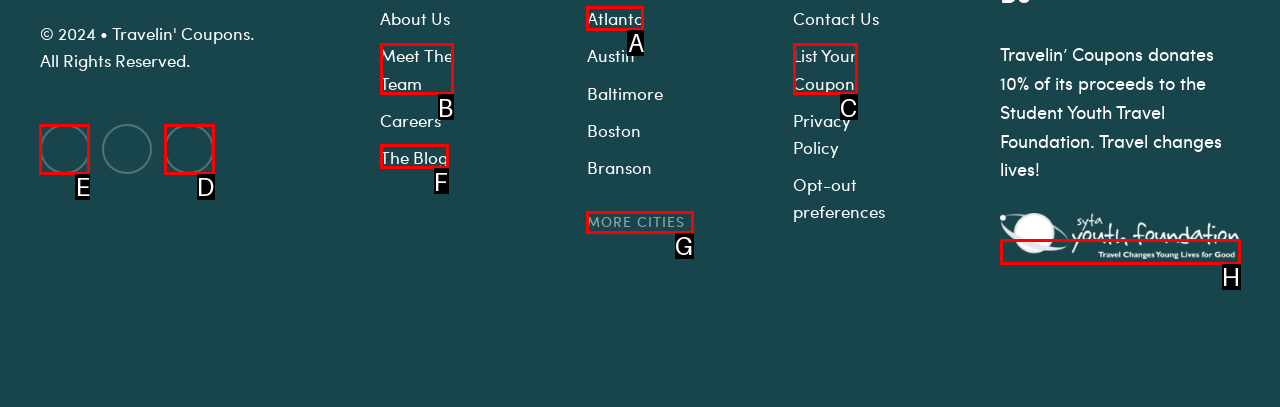Choose the letter of the UI element necessary for this task: Visit Facebook page
Answer with the correct letter.

E